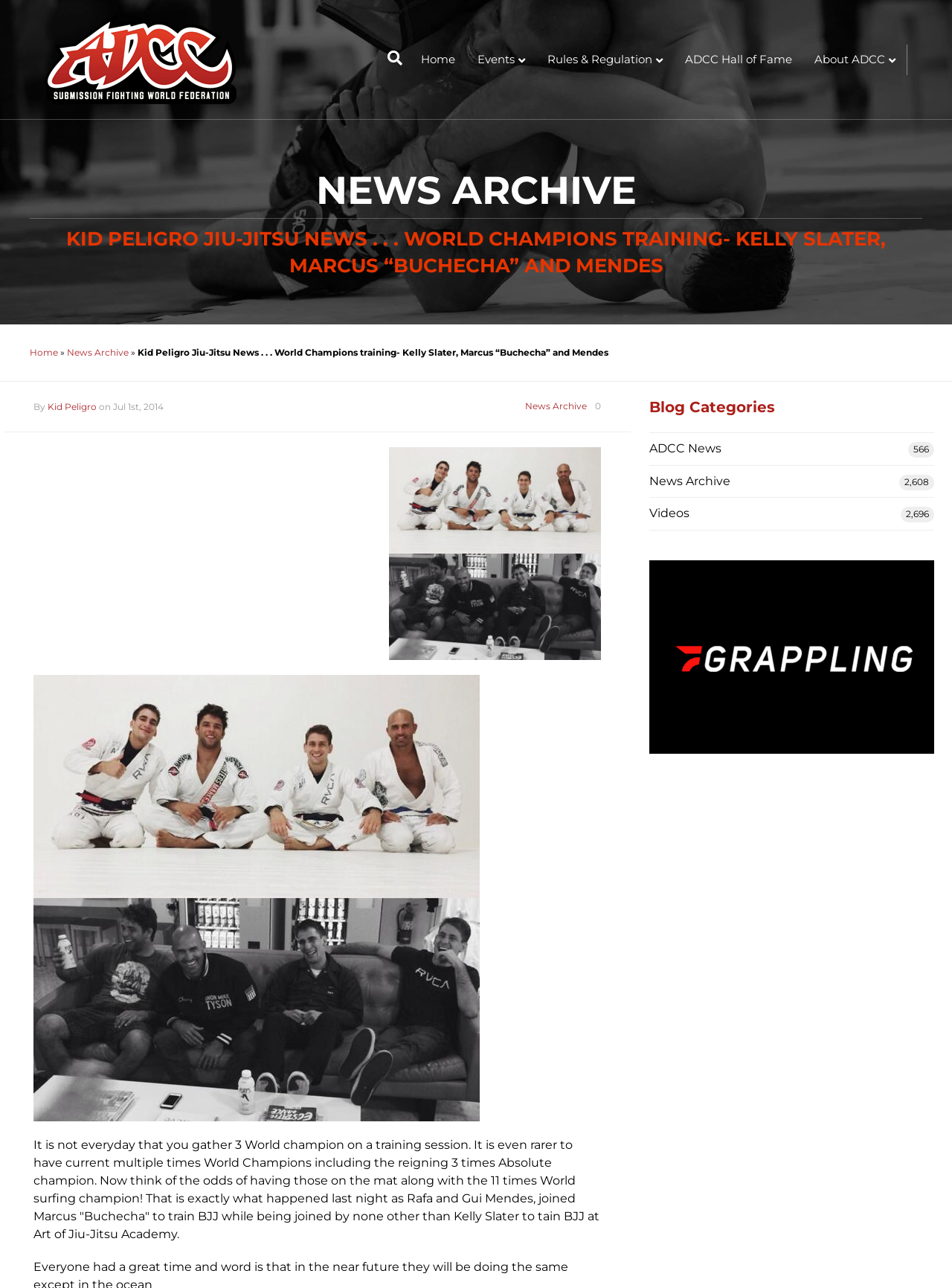Determine the bounding box of the UI component based on this description: "alt="ADCC NEWS"". The bounding box coordinates should be four float values between 0 and 1, i.e., [left, top, right, bottom].

[0.047, 0.04, 0.248, 0.051]